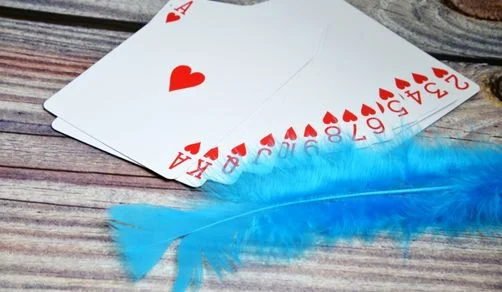Give a concise answer using only one word or phrase for this question:
What is the surface on which the playing cards are arranged?

Rustic wooden surface